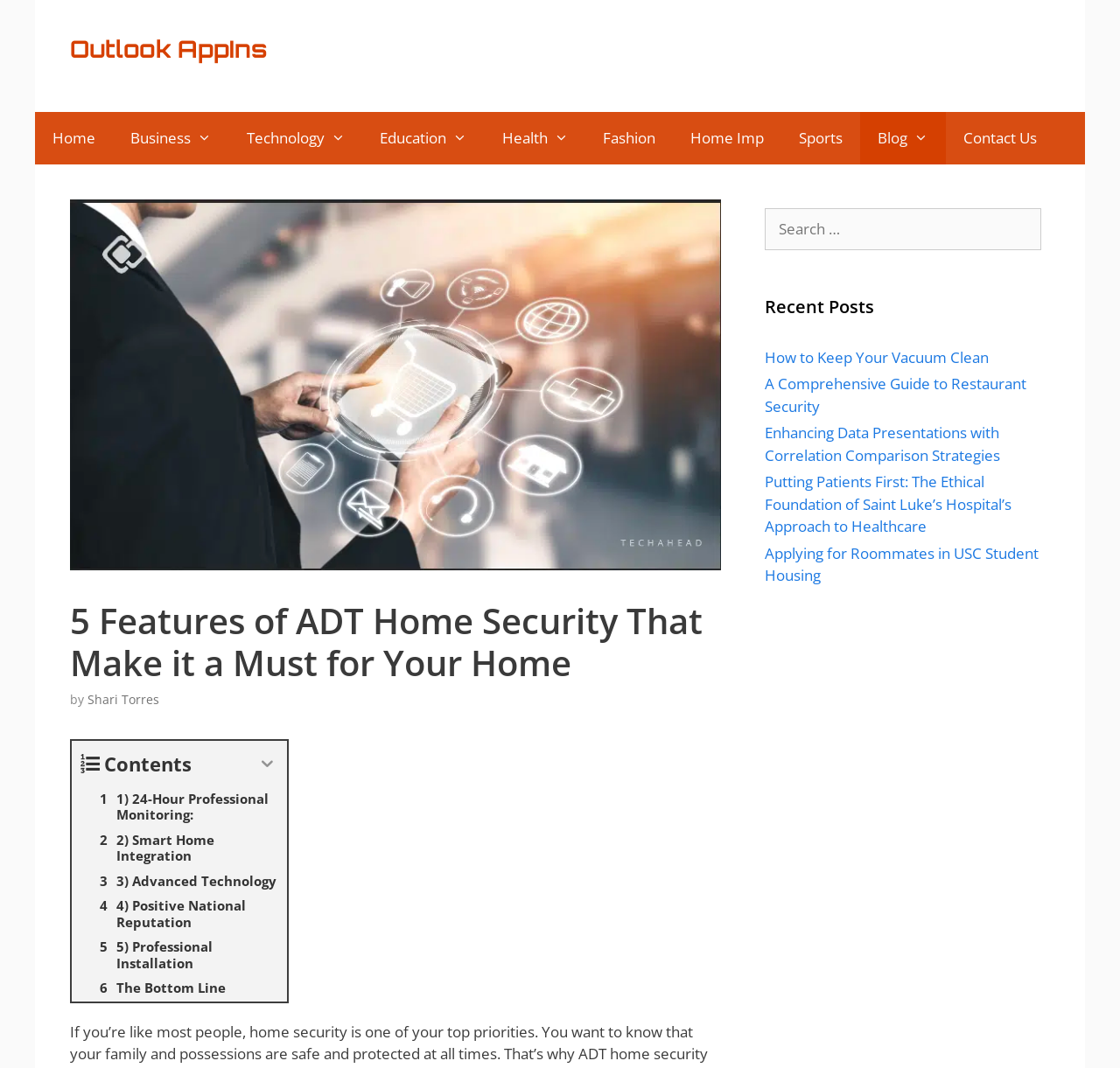Please determine the bounding box coordinates, formatted as (top-left x, top-left y, bottom-right x, bottom-right y), with all values as floating point numbers between 0 and 1. Identify the bounding box of the region described as: Blog

[0.768, 0.105, 0.845, 0.154]